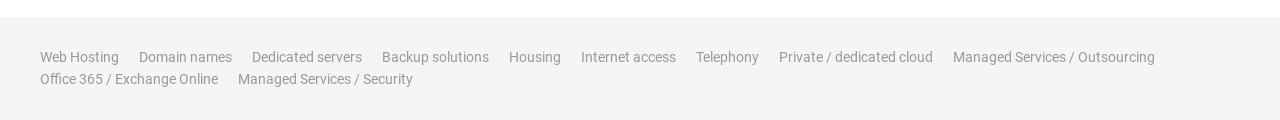Please predict the bounding box coordinates of the element's region where a click is necessary to complete the following instruction: "Click on Web Hosting". The coordinates should be represented by four float numbers between 0 and 1, i.e., [left, top, right, bottom].

[0.031, 0.409, 0.093, 0.542]